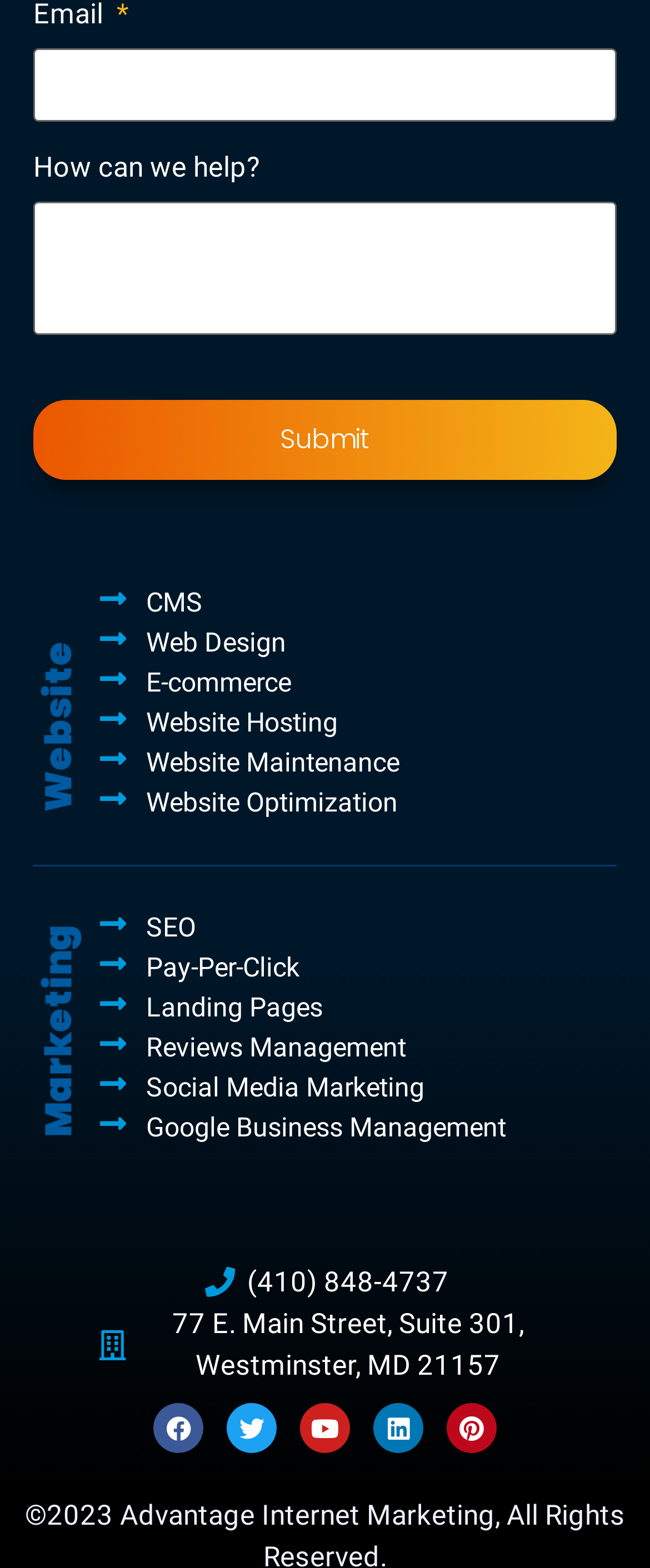Please find the bounding box coordinates of the element that needs to be clicked to perform the following instruction: "Enter email address". The bounding box coordinates should be four float numbers between 0 and 1, represented as [left, top, right, bottom].

[0.051, 0.03, 0.949, 0.077]